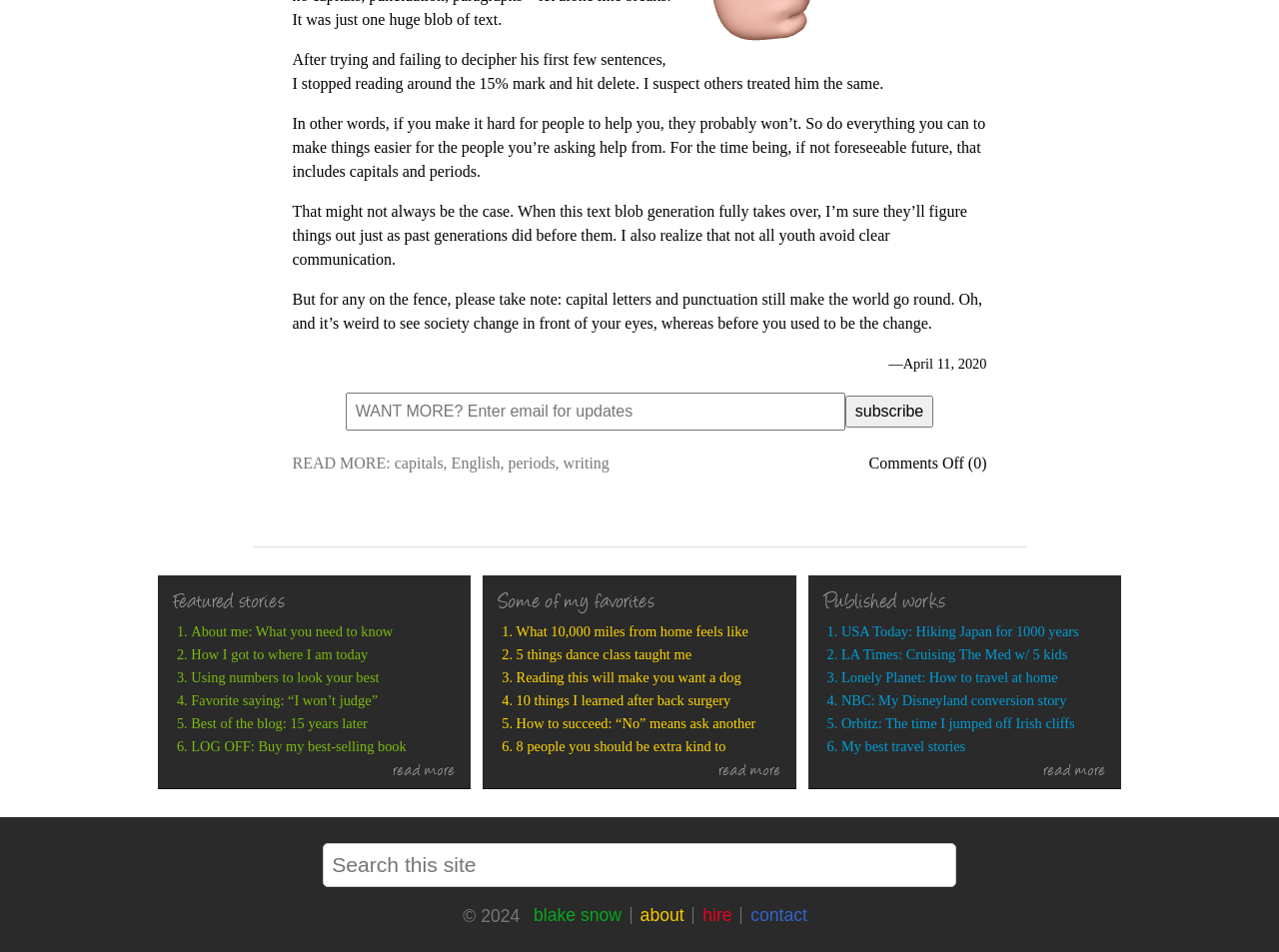Specify the bounding box coordinates (top-left x, top-left y, bottom-right x, bottom-right y) of the UI element in the screenshot that matches this description: periods

[0.397, 0.478, 0.434, 0.495]